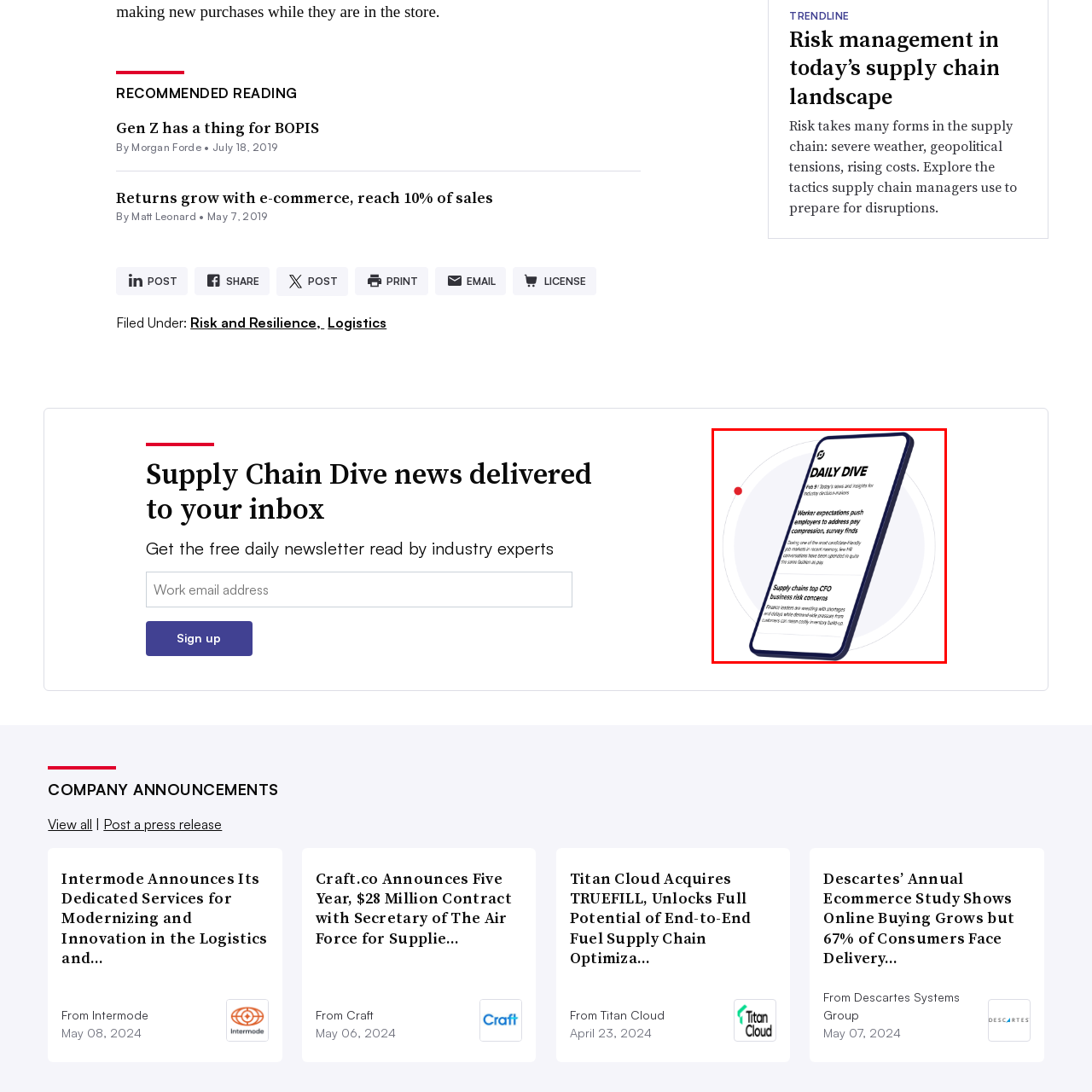Concentrate on the image inside the red border and answer the question in one word or phrase: 
What is the primary focus of the newsletter?

Business insights